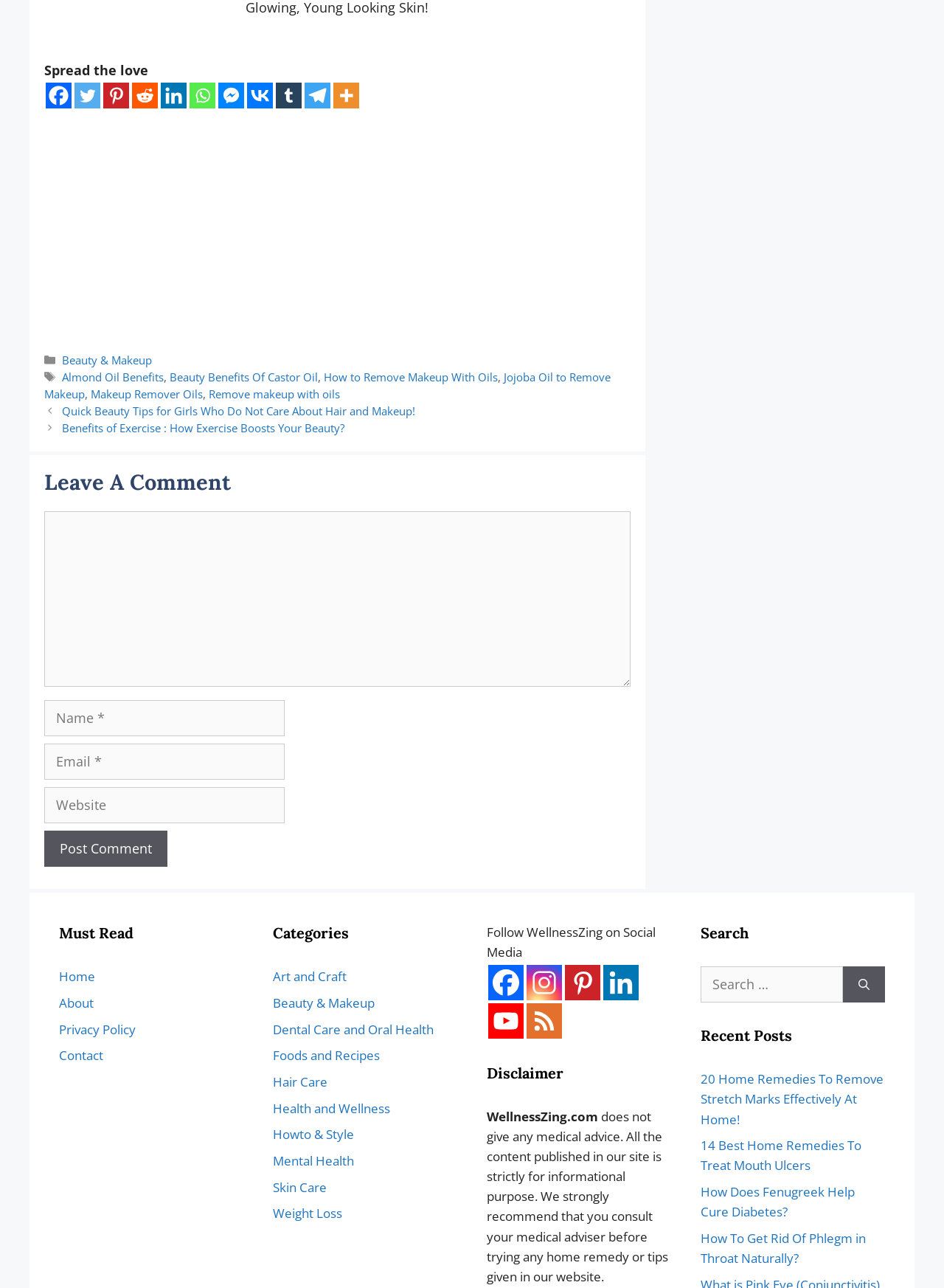Find the bounding box coordinates of the element to click in order to complete the given instruction: "Search for a topic."

[0.742, 0.75, 0.893, 0.778]